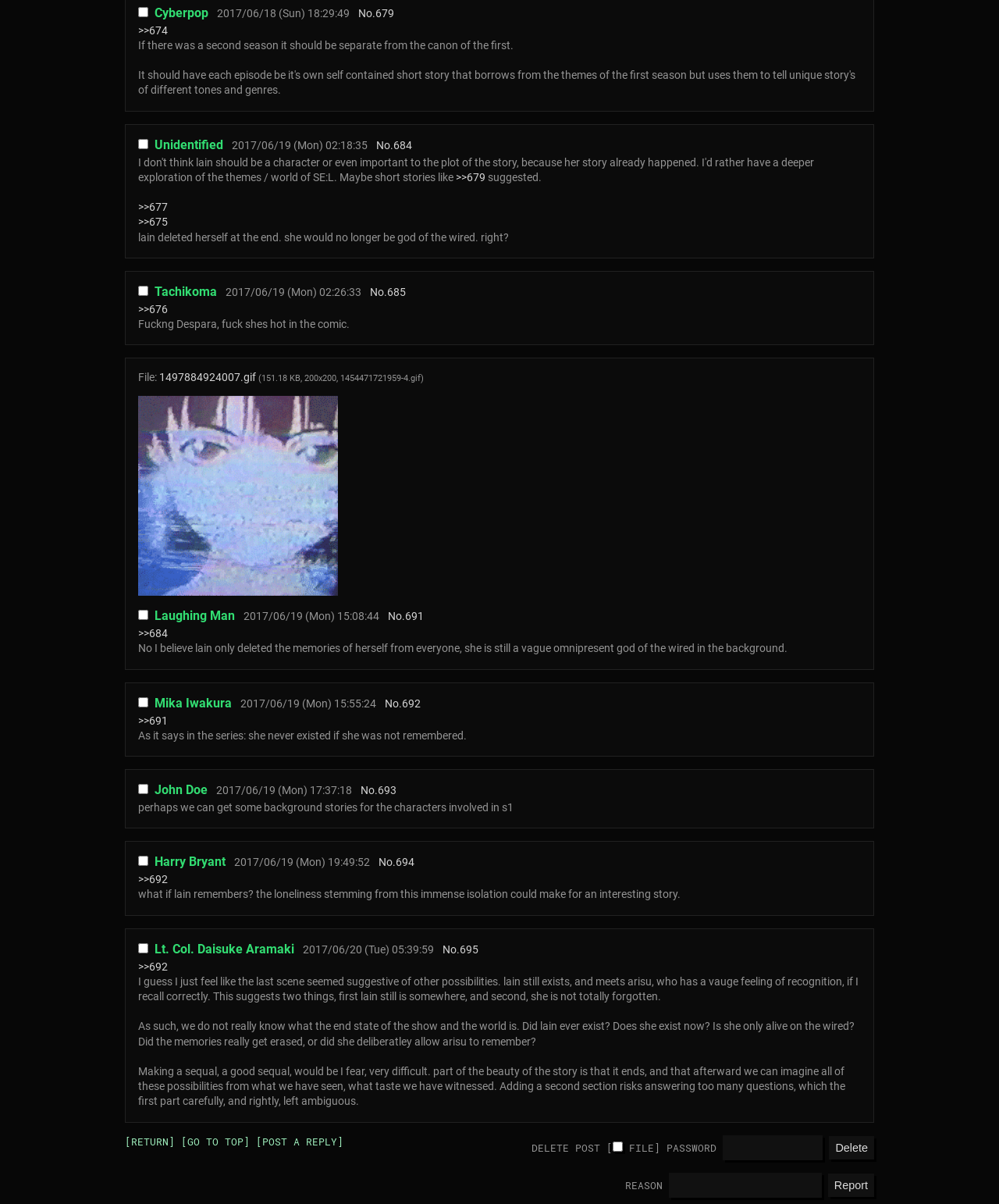How many links are there on the webpage?
Using the image as a reference, answer with just one word or a short phrase.

24